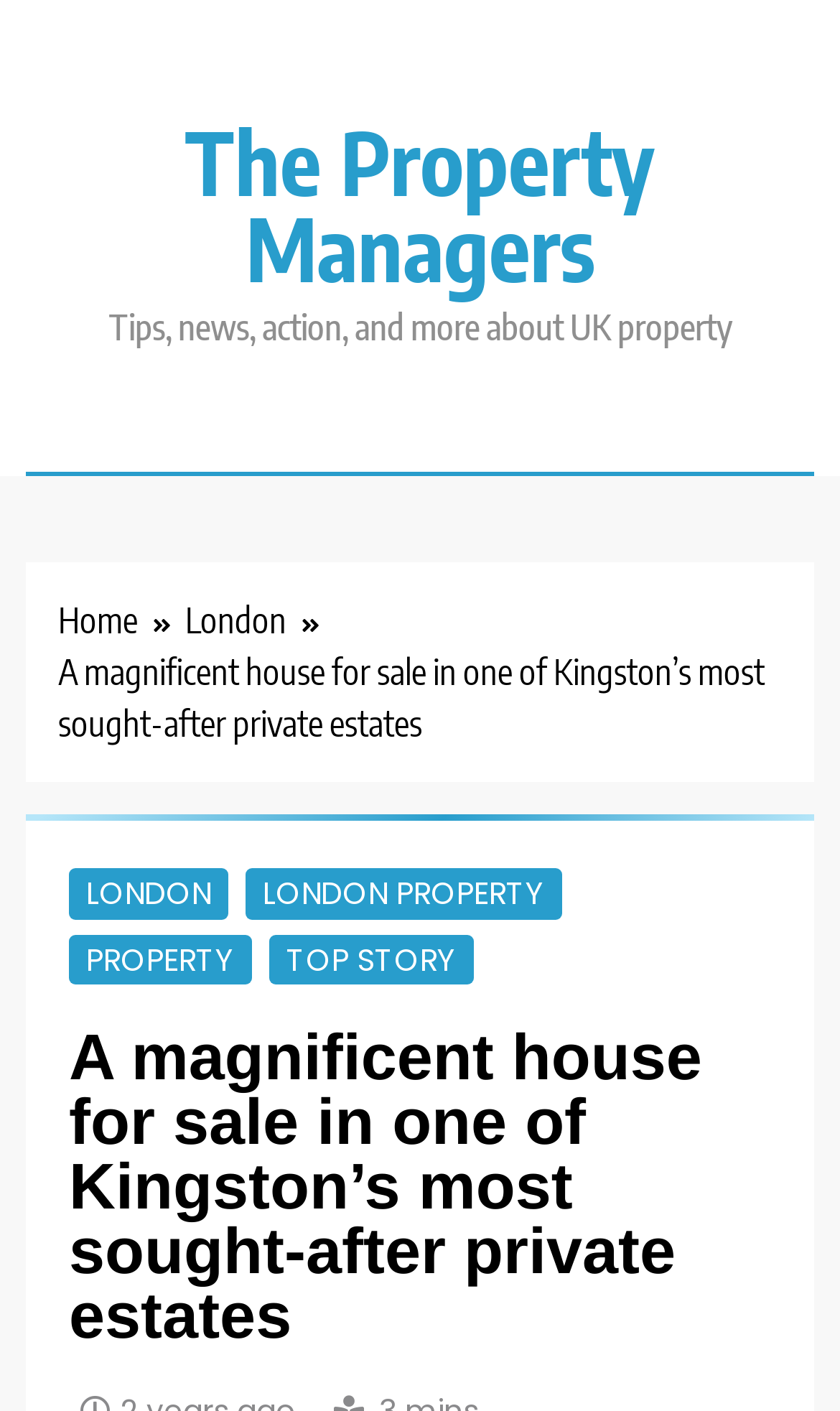Please analyze the image and give a detailed answer to the question:
What is the location of the property?

The location of the property can be determined by looking at the breadcrumbs navigation section, which mentions 'London' and 'Kingston's most sought-after private estates', indicating that the property is located in Kingston.